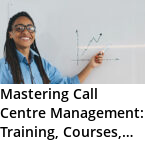Describe all the important aspects and details of the image.

A confident instructor gestures towards a graph displayed on a whiteboard, illustrating an upward trend, symbolizing the drive for improvement in call center management. Her enthusiastic expression conveys the importance of effective training and courses in enhancing operational strategies within customer service environments. The image is associated with the article titled "Mastering Call Centre Management: Training, Courses, and Strategies," which emphasizes best practices for optimizing call center performance. The setting reflects a professional atmosphere conducive to learning and development in management.